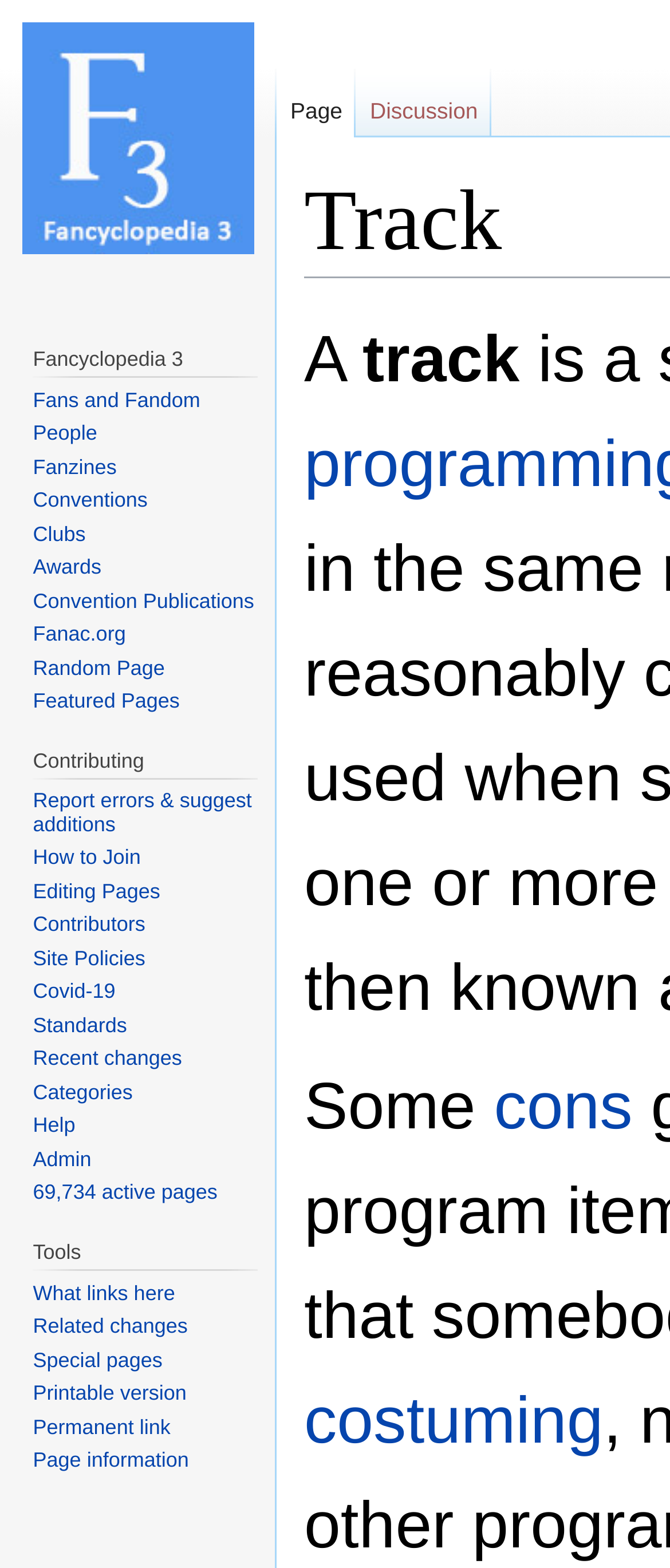How many links are there in the 'Contributing' section?
Answer the question in a detailed and comprehensive manner.

I counted the links in the 'Contributing' section and found 9 links, starting from 'Report errors & suggest additions' to 'Site Policies'.